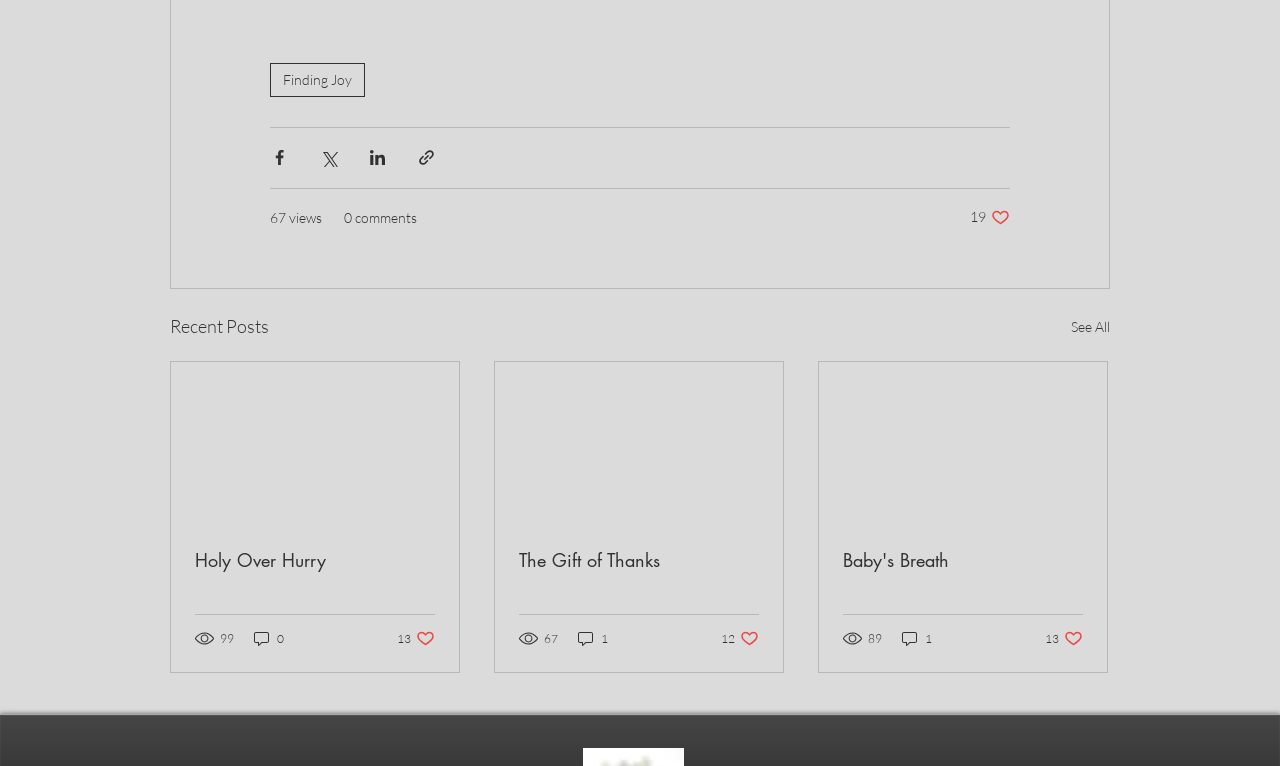Identify the bounding box for the given UI element using the description provided. Coordinates should be in the format (top-left x, top-left y, bottom-right x, bottom-right y) and must be between 0 and 1. Here is the description: title="Brazil Initiative home"

None